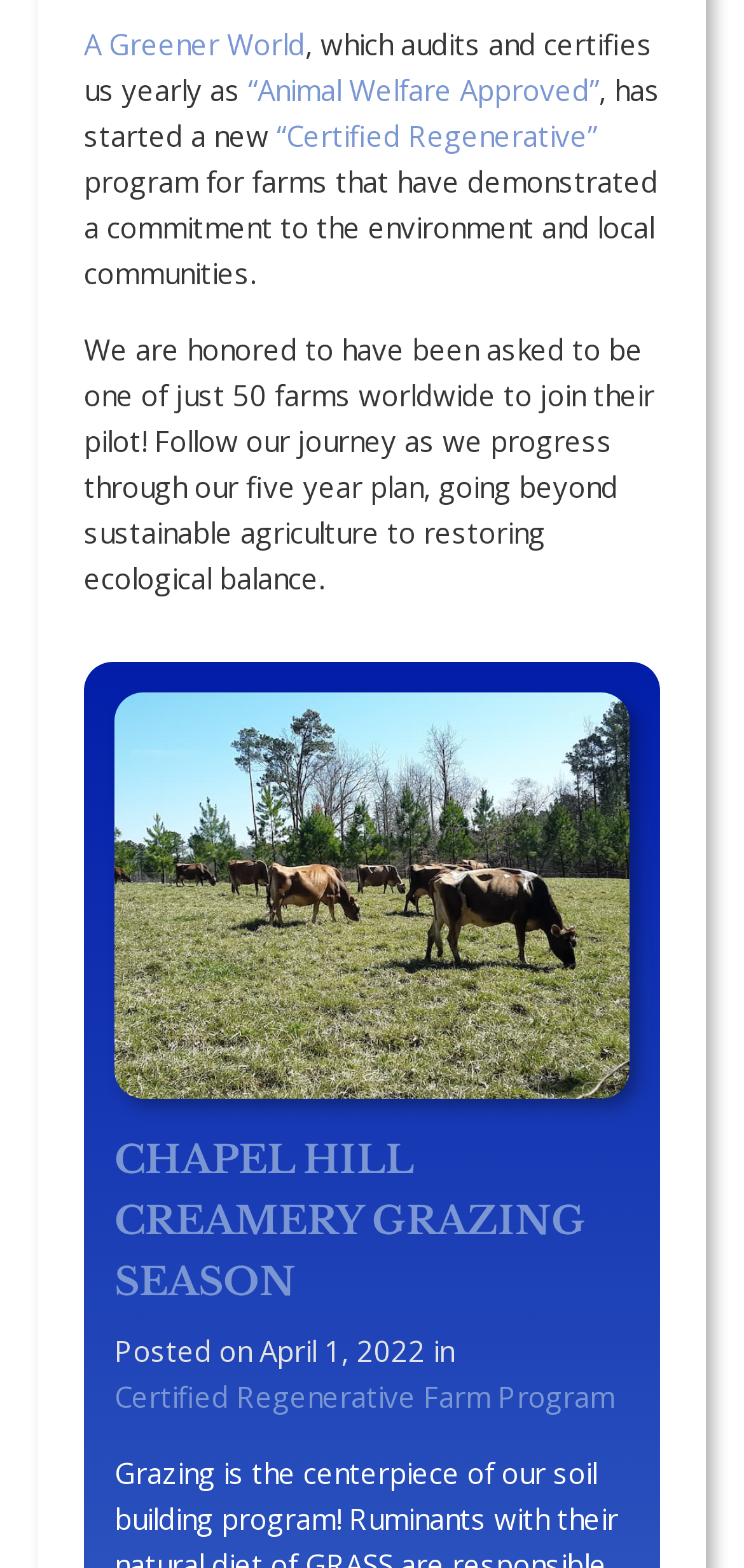How many farms are part of the pilot program?
Please analyze the image and answer the question with as much detail as possible.

I determined the answer by reading the text which states that the farm is 'one of just 50 farms worldwide to join their pilot'.